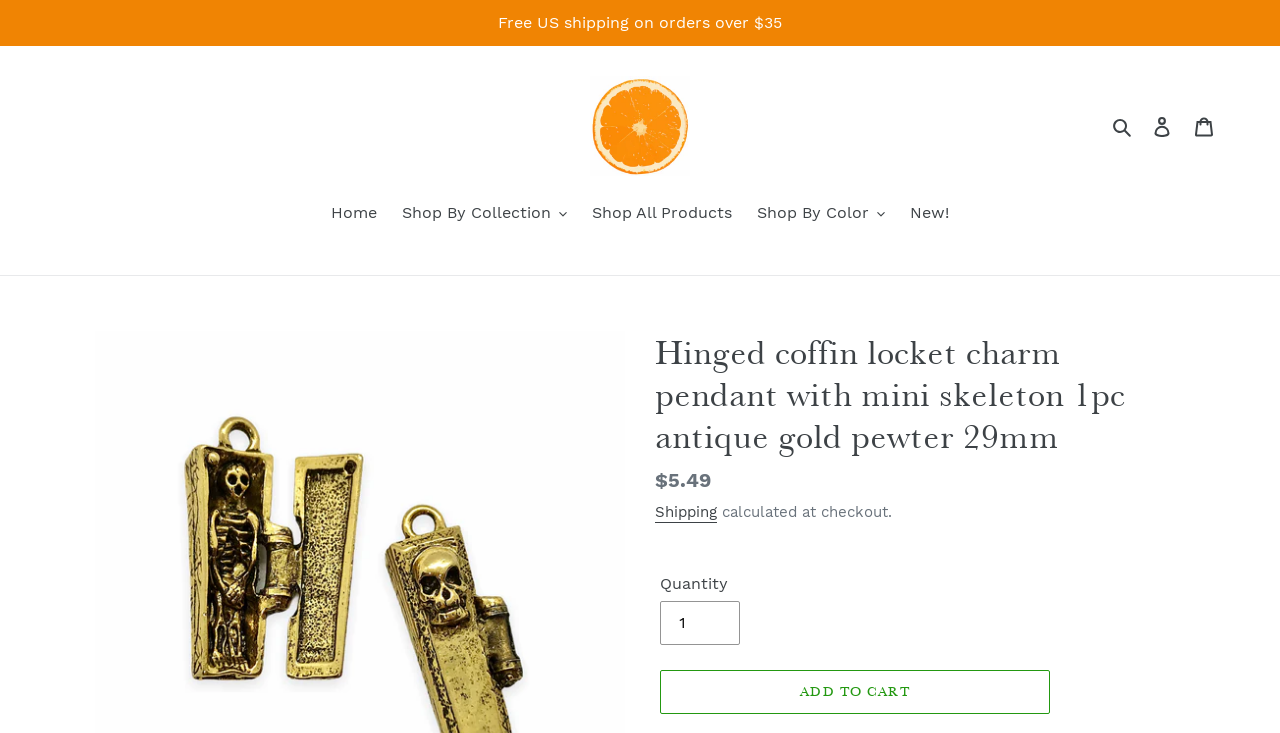Locate the bounding box coordinates of the element's region that should be clicked to carry out the following instruction: "Add to cart". The coordinates need to be four float numbers between 0 and 1, i.e., [left, top, right, bottom].

[0.516, 0.914, 0.82, 0.974]